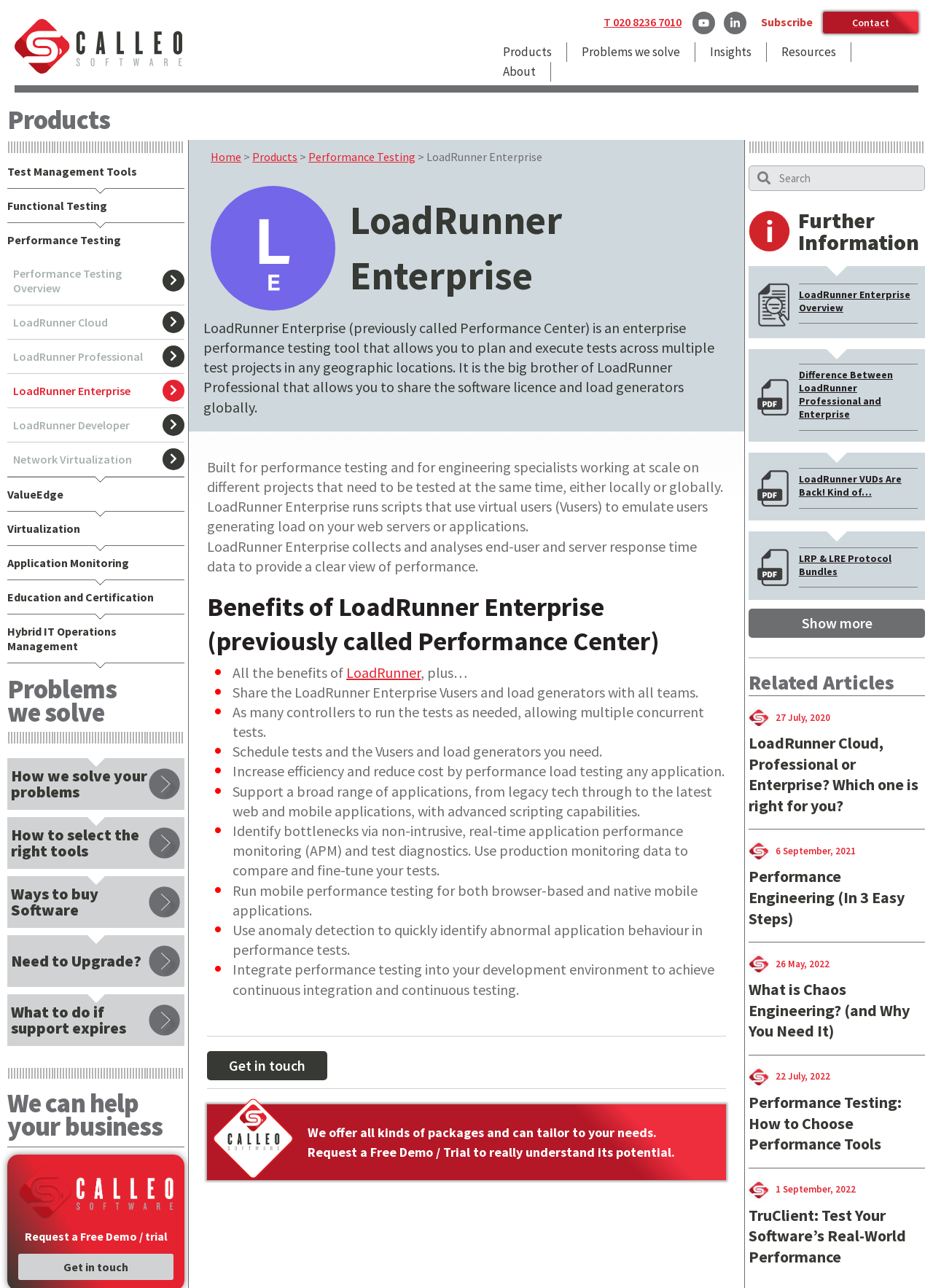Give a one-word or phrase response to the following question: What type of applications can LoadRunner Enterprise support?

Broad range of applications